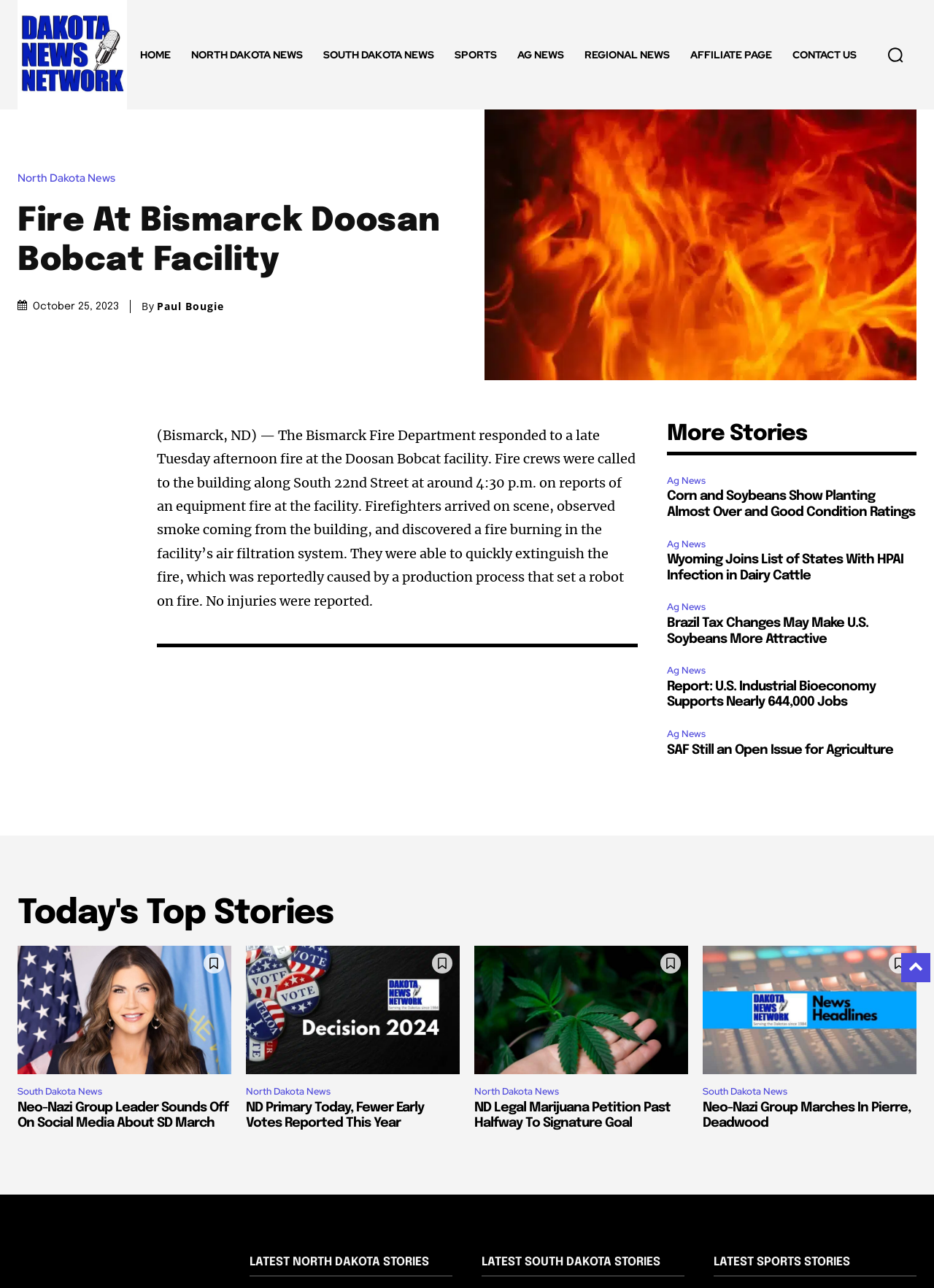Identify and provide the bounding box coordinates of the UI element described: "aria-label="Search"". The coordinates should be formatted as [left, top, right, bottom], with each number being a float between 0 and 1.

[0.936, 0.026, 0.981, 0.059]